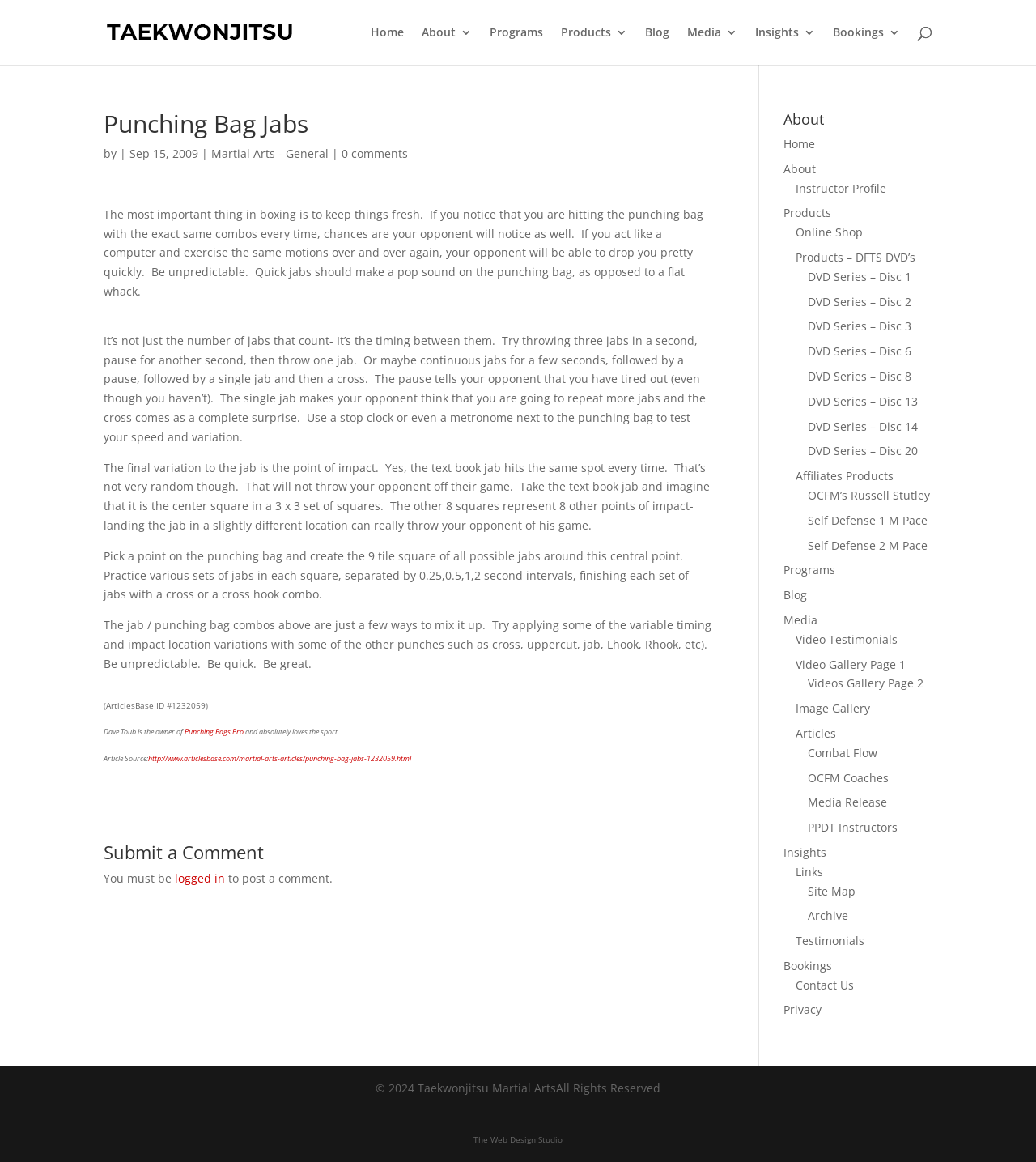Craft a detailed narrative of the webpage's structure and content.

The webpage is about Punching Bag Jabs and Taekwonjitsu Martial Arts. At the top, there is a logo and a navigation menu with links to Home, About, Programs, Products, Blog, Media, Insights, and Bookings. Below the navigation menu, there is a search bar.

The main content of the page is an article titled "Punching Bag Jabs" with a heading and a subheading. The article discusses the importance of varying punching bag jabs in boxing and provides tips on how to mix up the jabs, including changing the timing and point of impact. The article is divided into several paragraphs with static text.

To the right of the article, there is a sidebar with links to various sections of the website, including About, Instructor Profile, Products, Online Shop, DVD Series, Affiliates Products, Programs, Blog, Media, Insights, and Bookings. There are also links to specific pages, such as Video Testimonials, Video Gallery, Image Gallery, Articles, and Combat Flow.

At the bottom of the page, there is a footer with copyright information, a link to The Web Design Studio, and a content info section.

Overall, the webpage is well-organized and easy to navigate, with a clear focus on providing information about punching bag jabs and Taekwonjitsu Martial Arts.